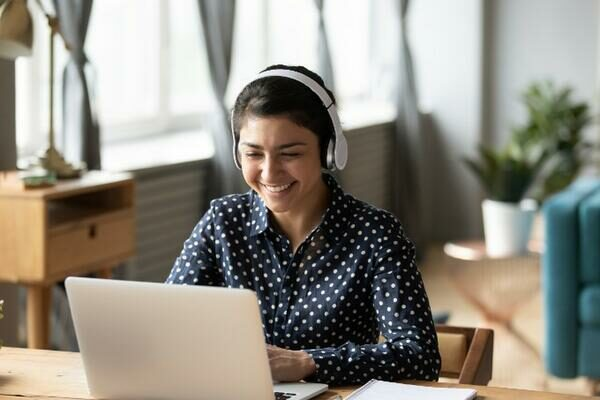Answer this question using a single word or a brief phrase:
What is streaming through the large windows?

sunlight